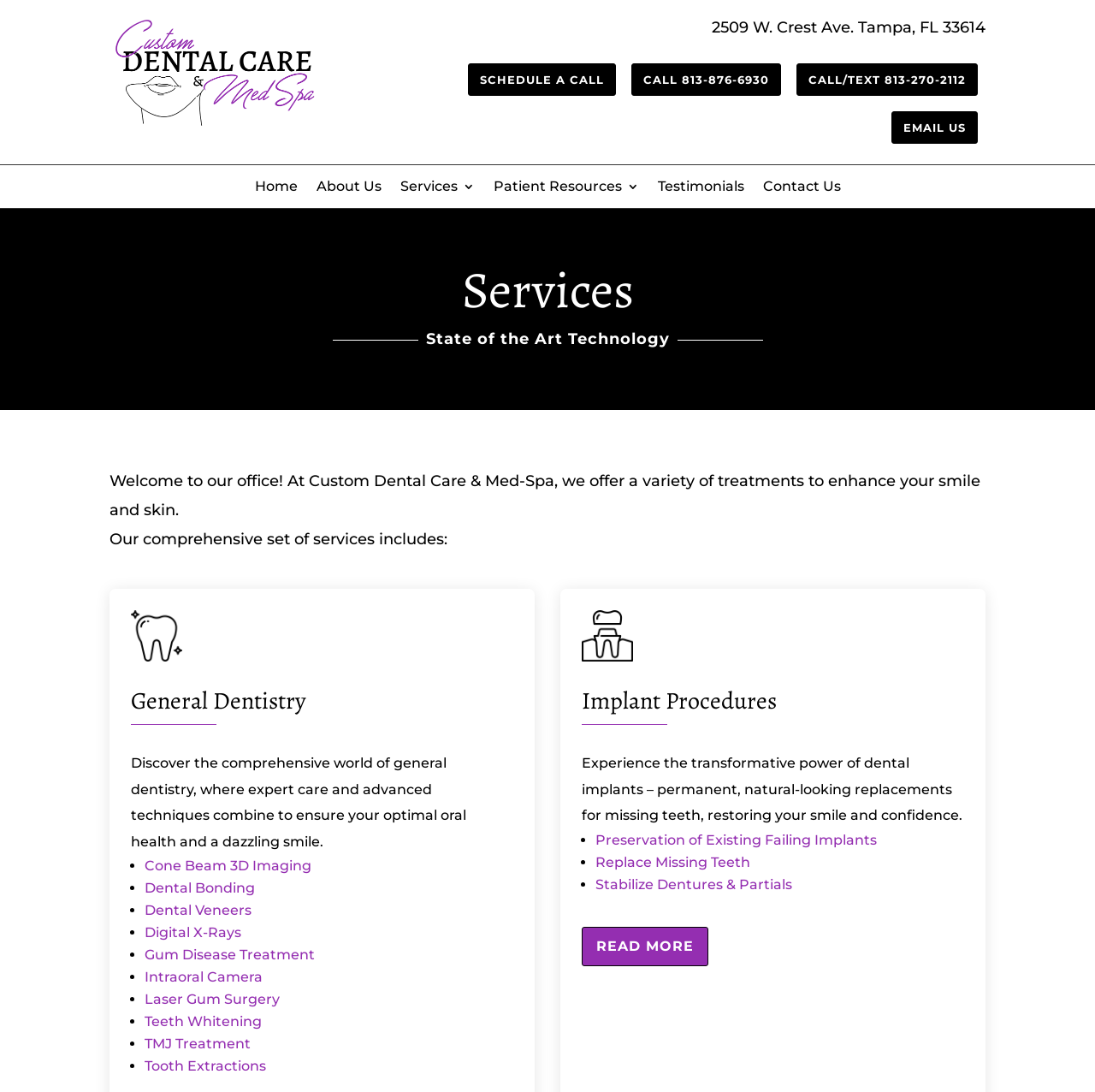Identify the bounding box coordinates of the part that should be clicked to carry out this instruction: "Click the CALL 813-876-6930 link".

[0.577, 0.058, 0.713, 0.087]